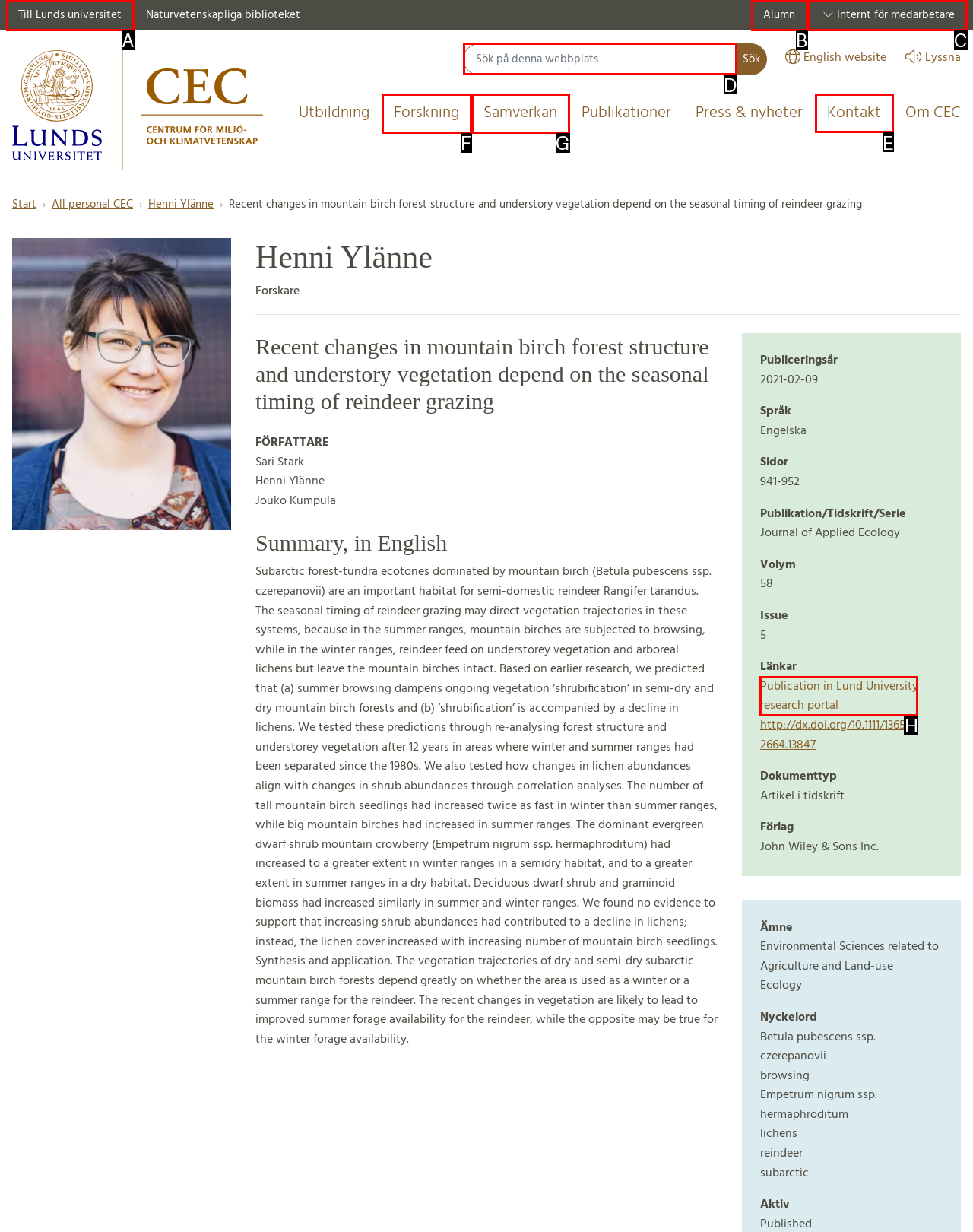Select the letter of the option that should be clicked to achieve the specified task: Contact CEC. Respond with just the letter.

E